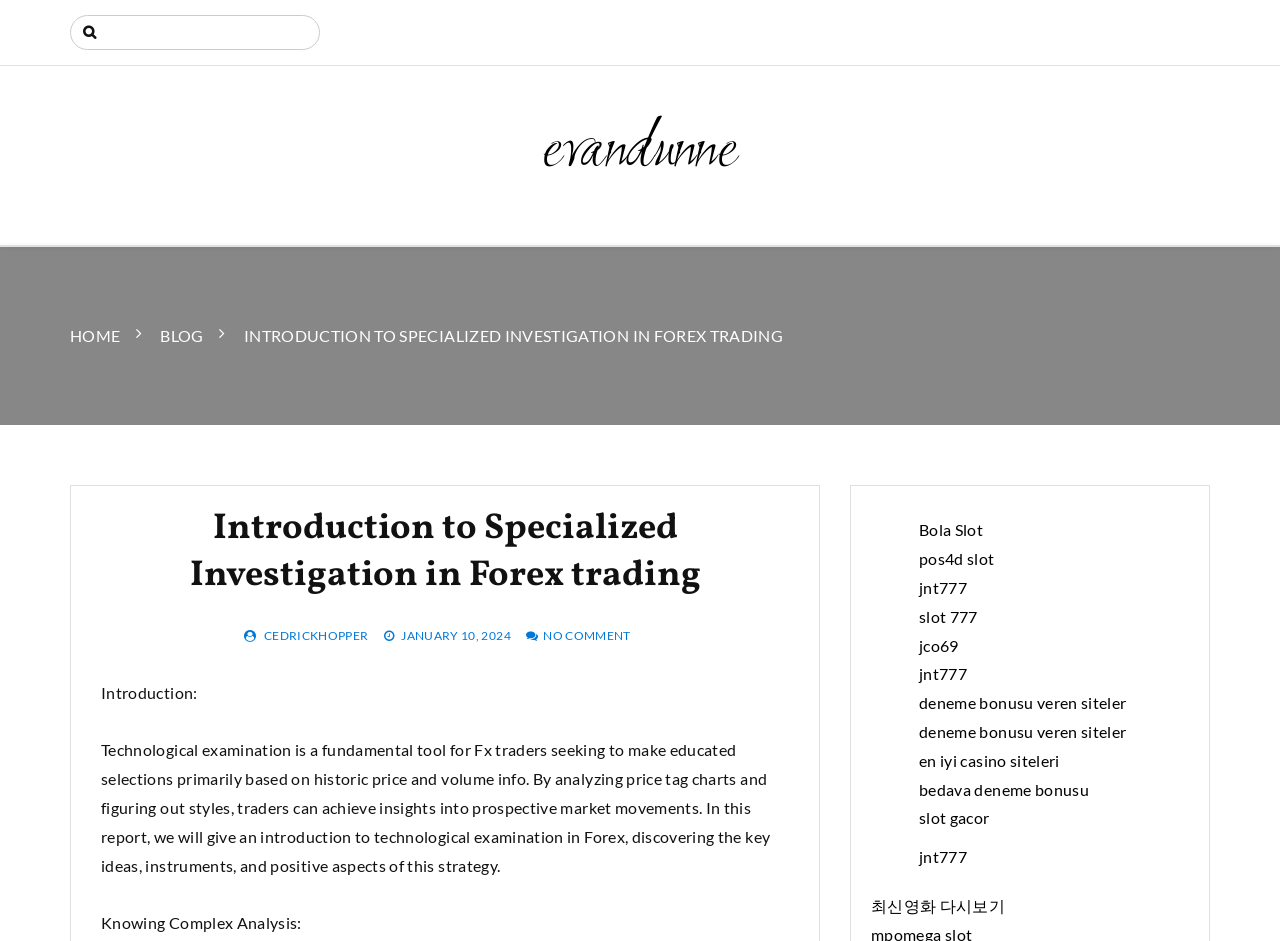Please determine the bounding box coordinates of the clickable area required to carry out the following instruction: "Read the article introduction". The coordinates must be four float numbers between 0 and 1, represented as [left, top, right, bottom].

[0.079, 0.726, 0.154, 0.746]